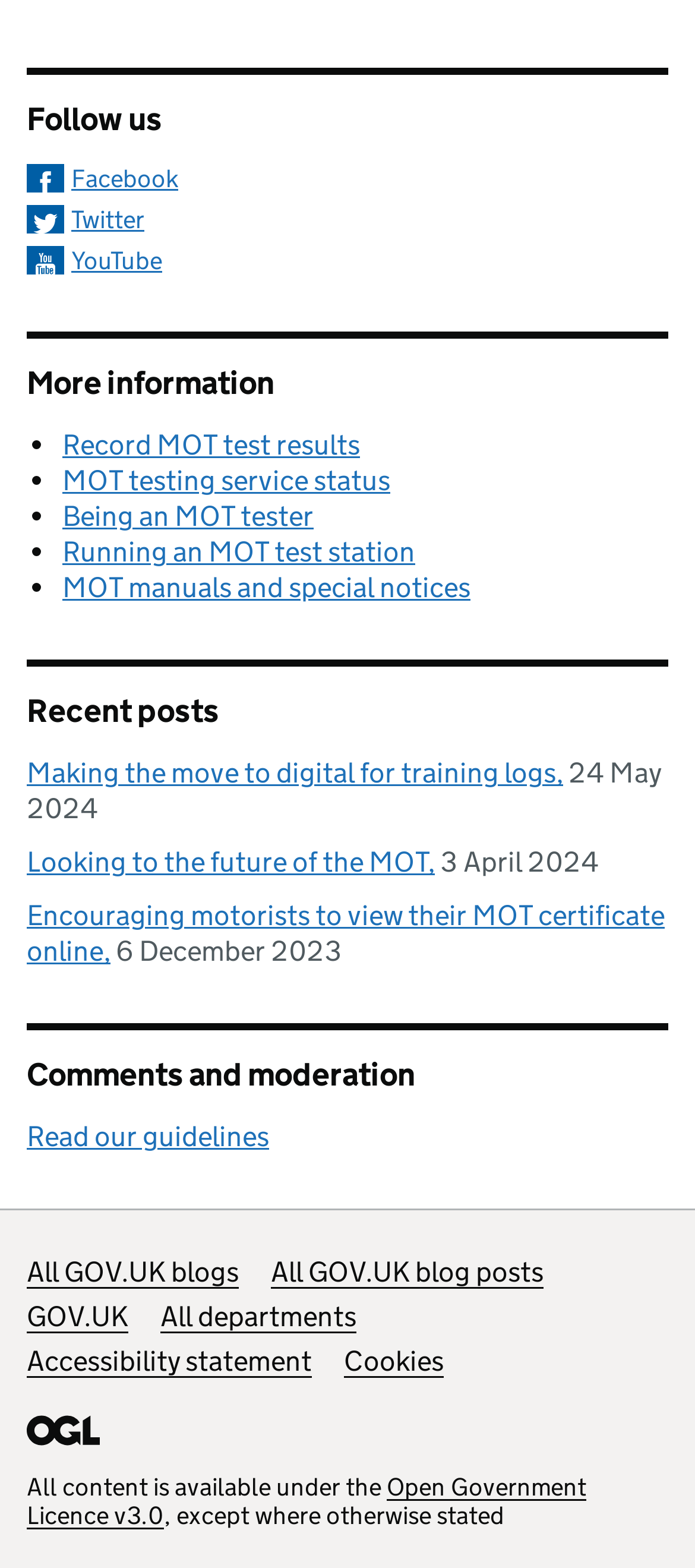Refer to the image and answer the question with as much detail as possible: What is the name of the blog that this webpage belongs to?

I found links to 'All GOV.UK blogs' and 'All GOV.UK blog posts' at the bottom of the webpage, which indicates that this webpage belongs to a GOV.UK blog.